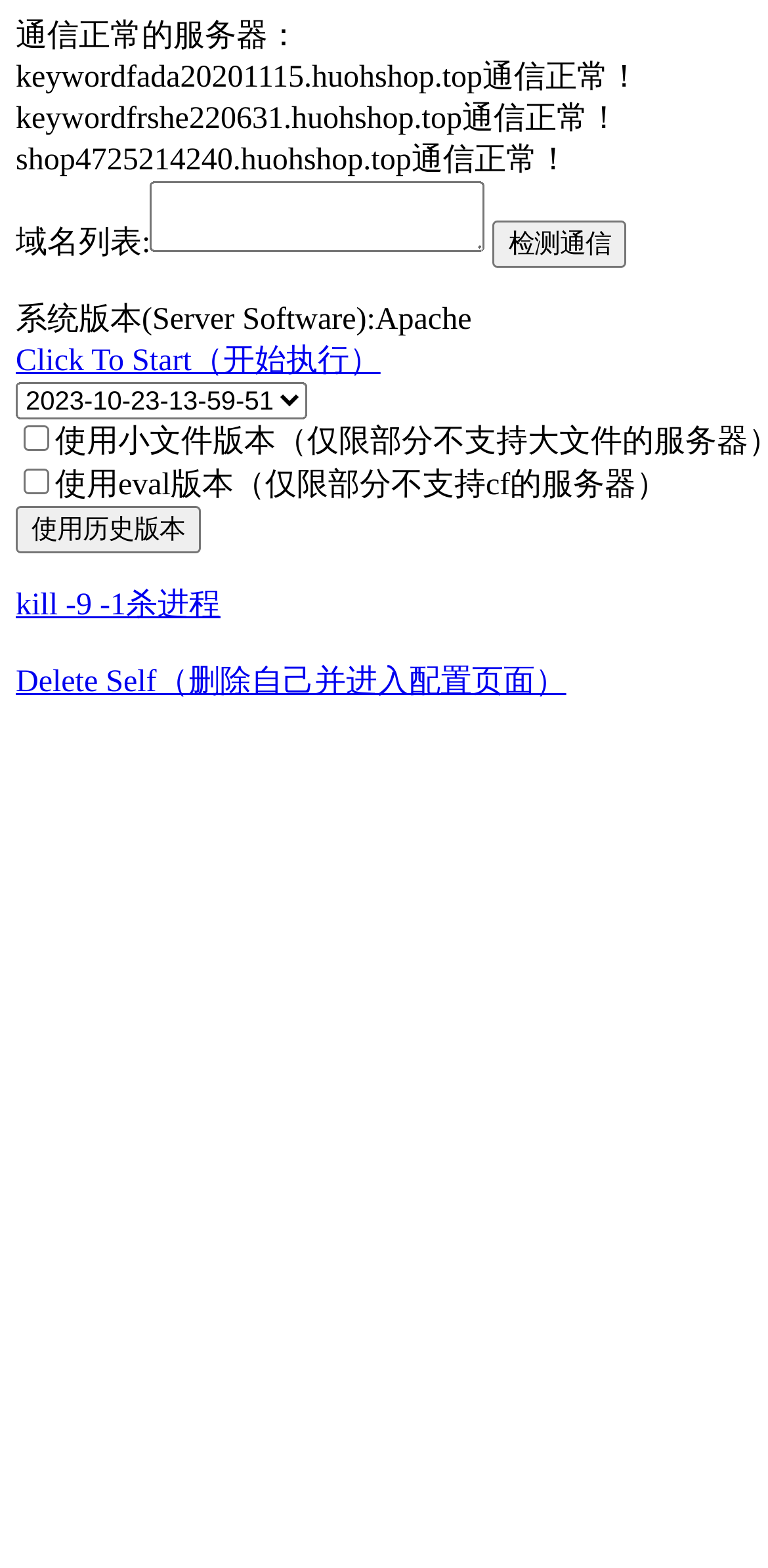Please give a succinct answer to the question in one word or phrase:
What is the purpose of the '检测通信' button?

To detect communication